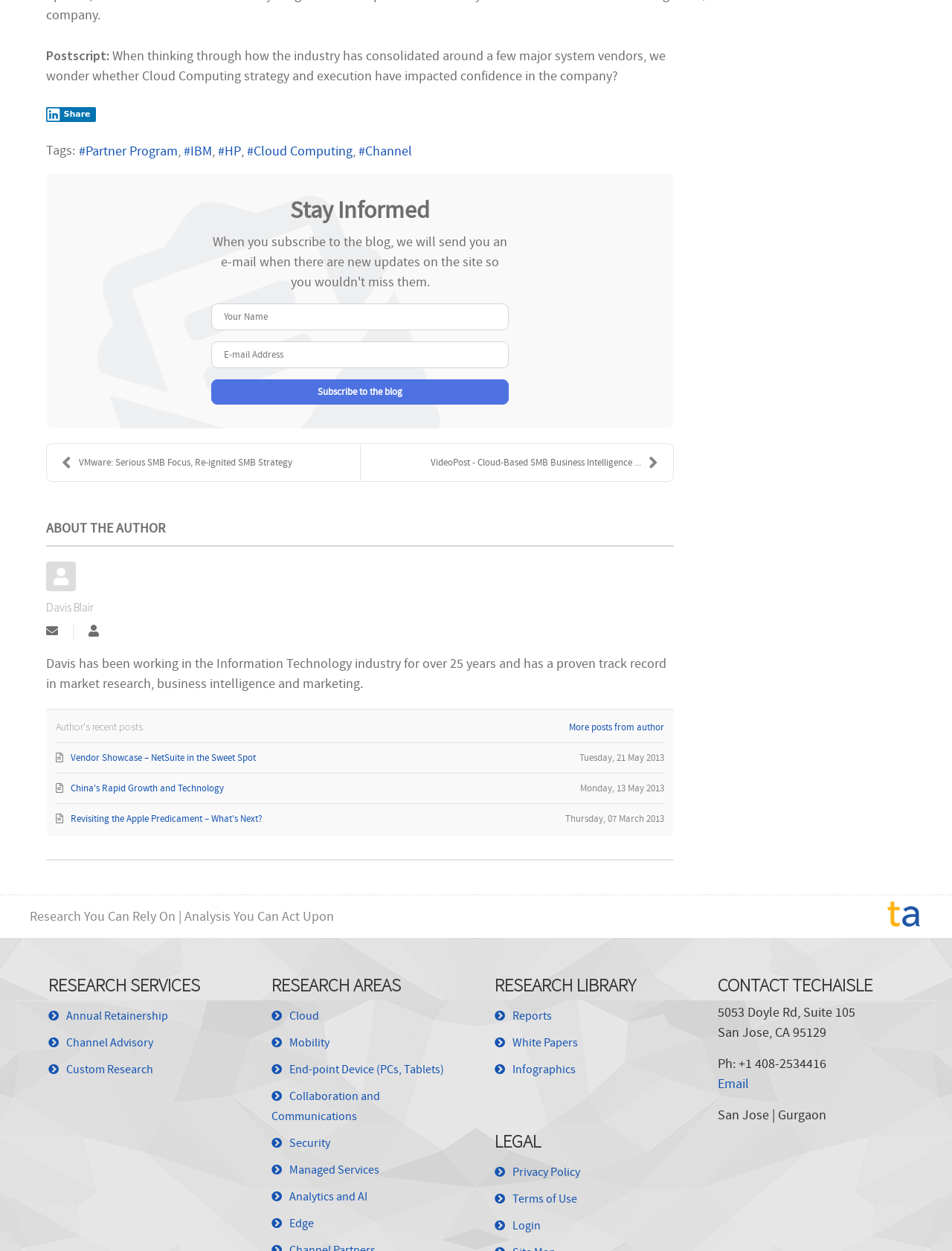Please find the bounding box coordinates of the element that must be clicked to perform the given instruction: "View the research services". The coordinates should be four float numbers from 0 to 1, i.e., [left, top, right, bottom].

[0.051, 0.779, 0.21, 0.795]